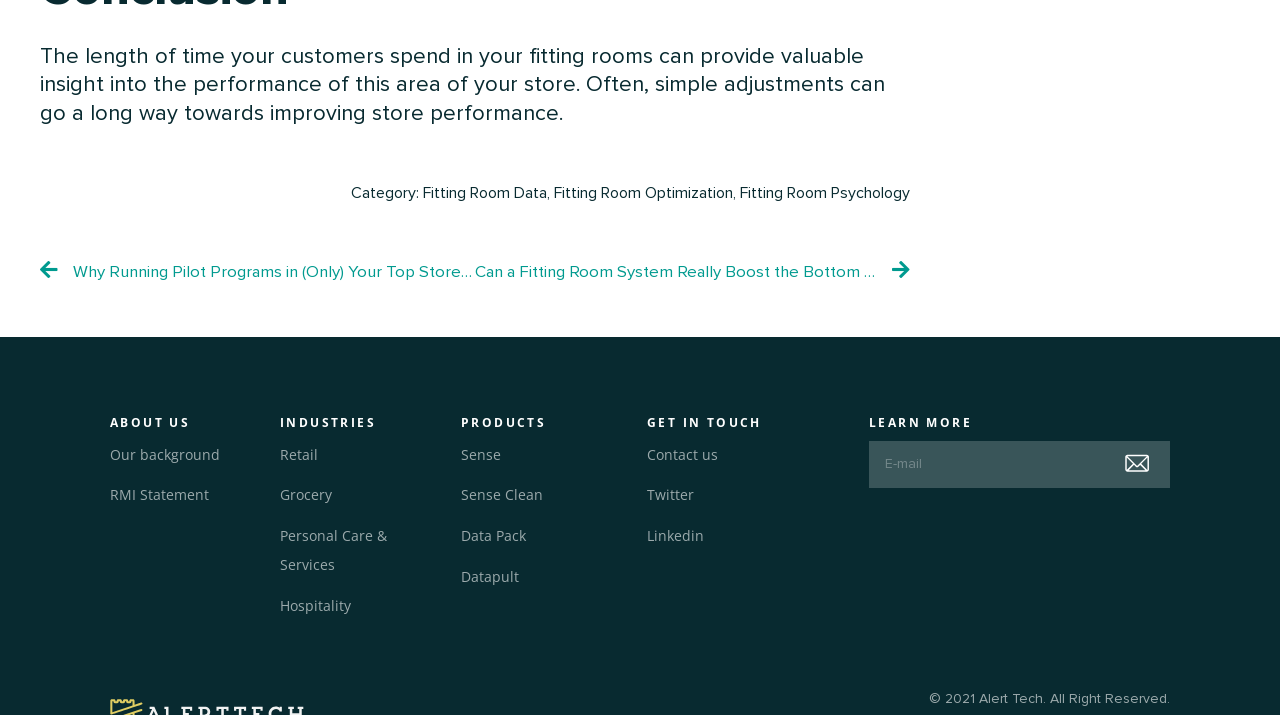Determine the bounding box for the UI element described here: "Twitter".

[0.505, 0.673, 0.542, 0.714]